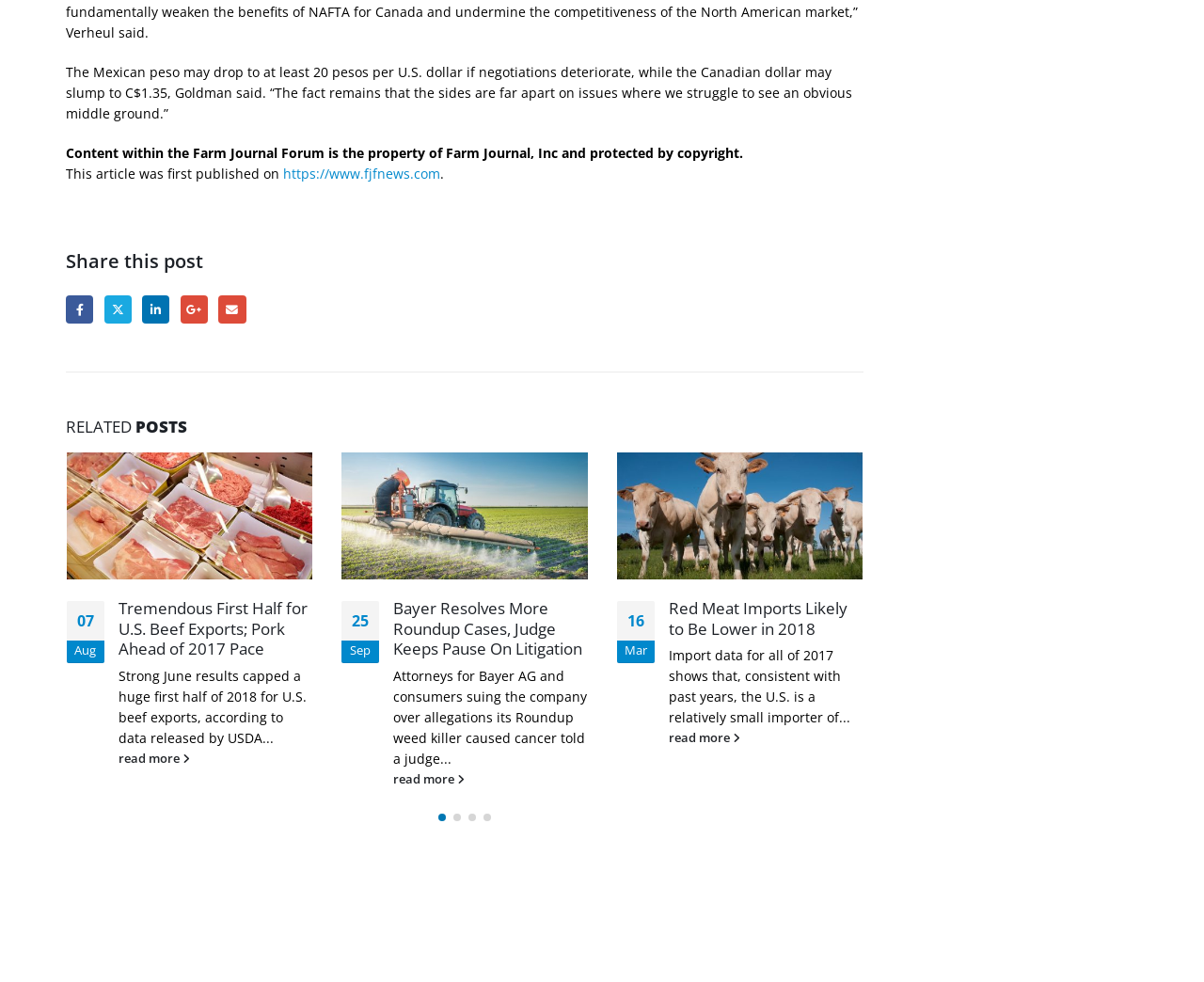Answer succinctly with a single word or phrase:
What is the date of the third related post?

September 25